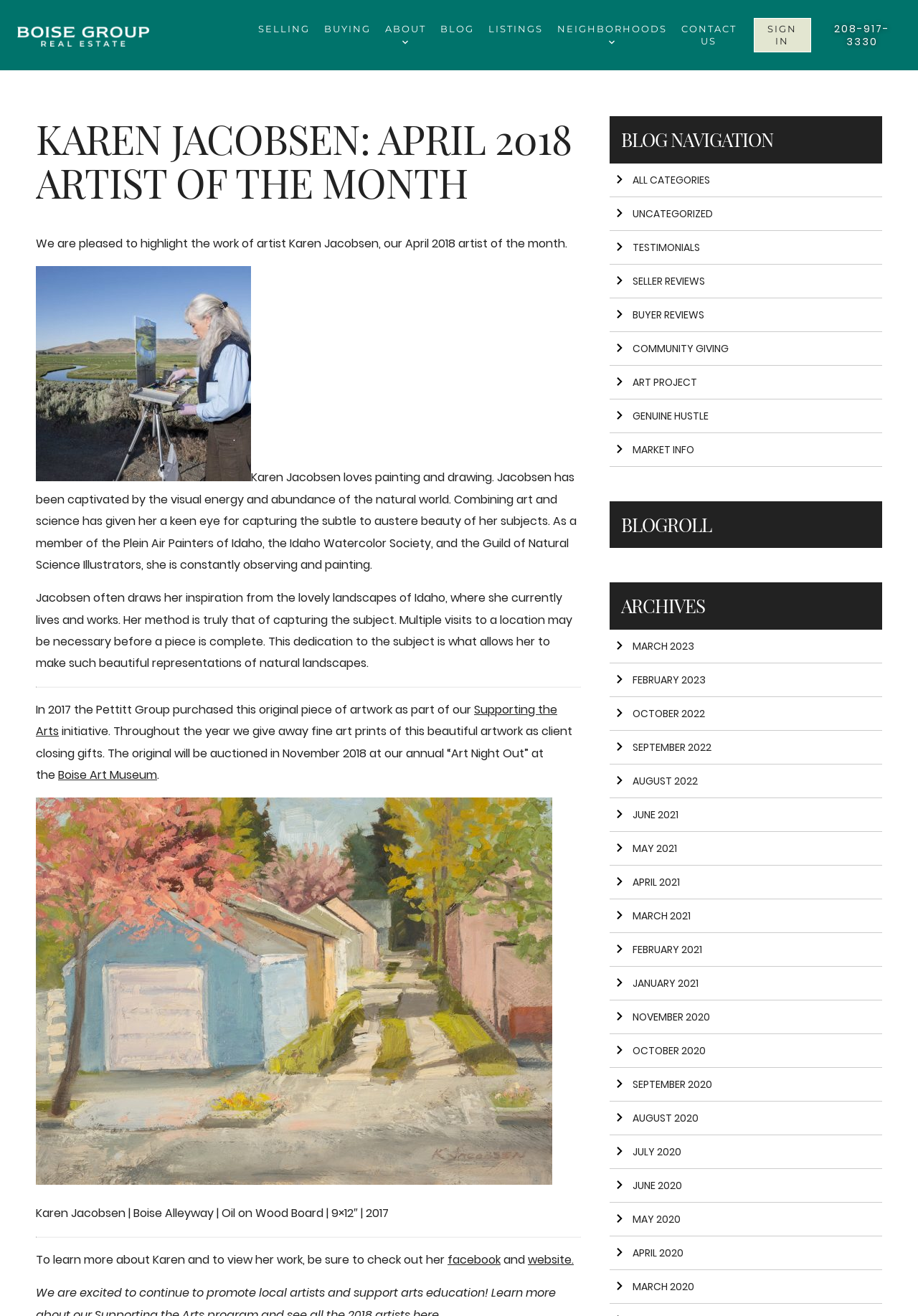What is the name of the artist featured on this page?
Answer the question with a single word or phrase, referring to the image.

Karen Jacobsen